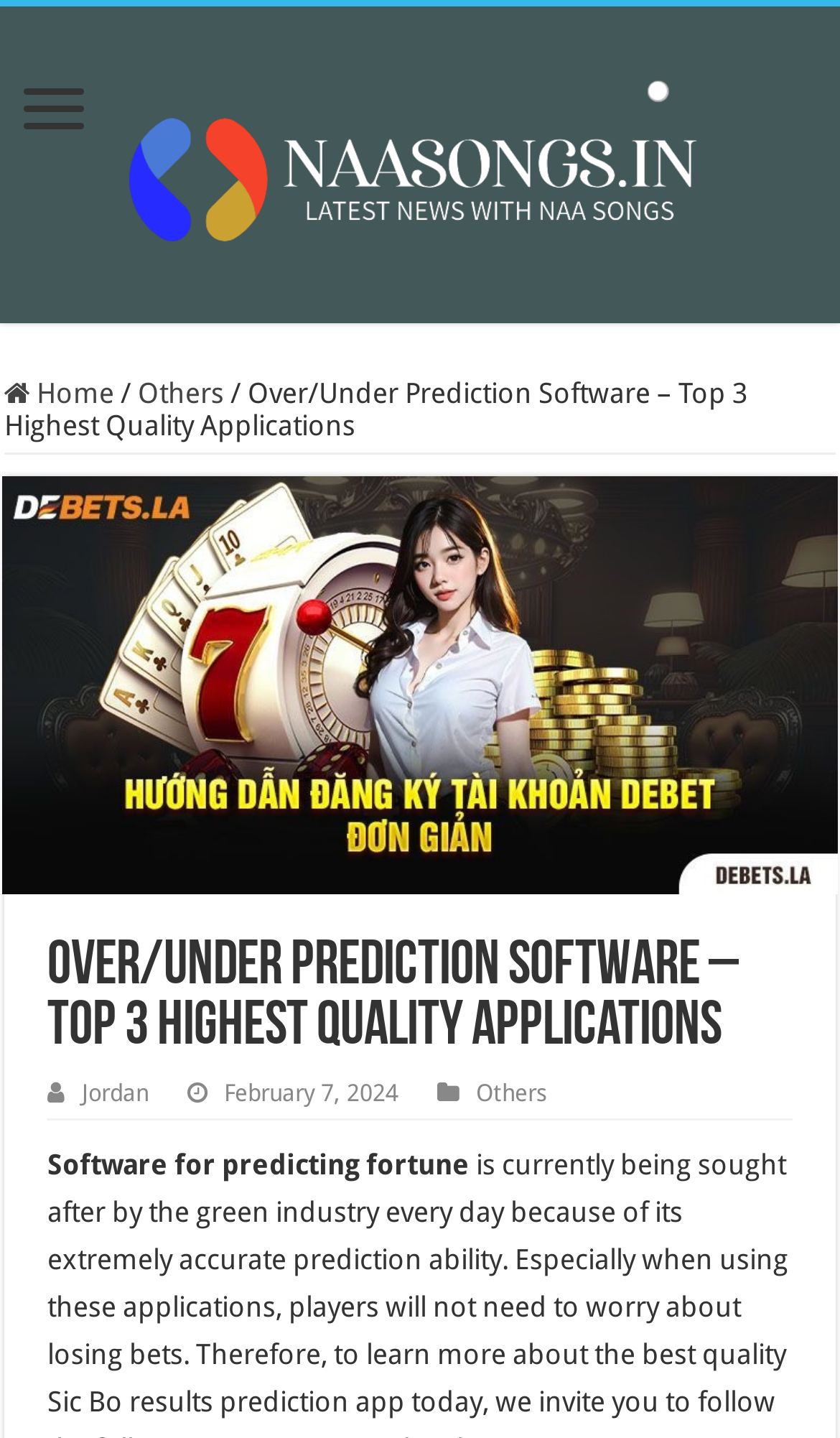What is the date mentioned on the webpage?
Please provide an in-depth and detailed response to the question.

I determined the answer by looking at the static text element with the date 'February 7, 2024' which is mentioned on the webpage.